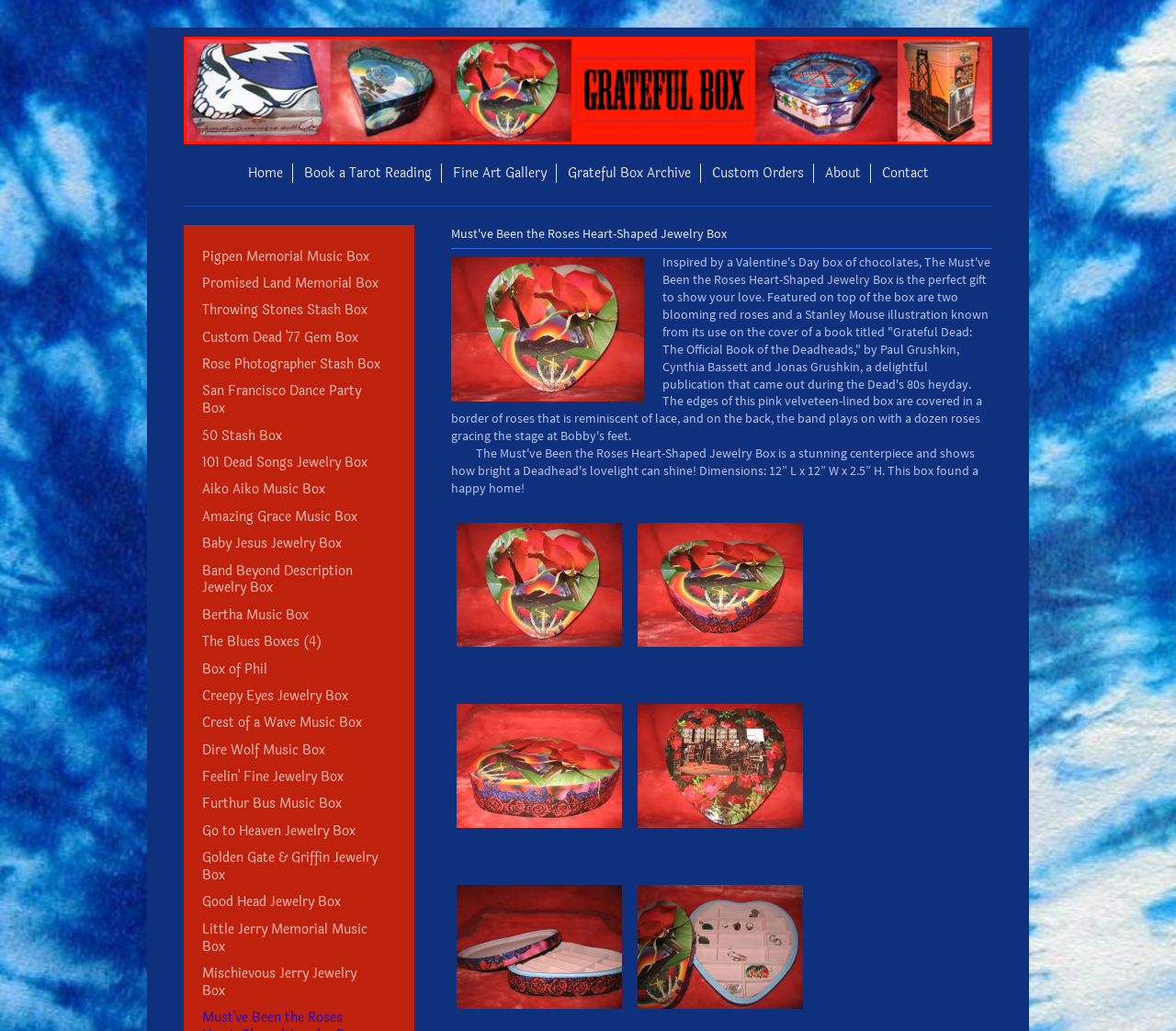Using the given description, provide the bounding box coordinates formatted as (top-left x, top-left y, bottom-right x, bottom-right y), with all values being floating point numbers between 0 and 1. Description: Custom Dead '77 Gem Box

[0.172, 0.315, 0.337, 0.341]